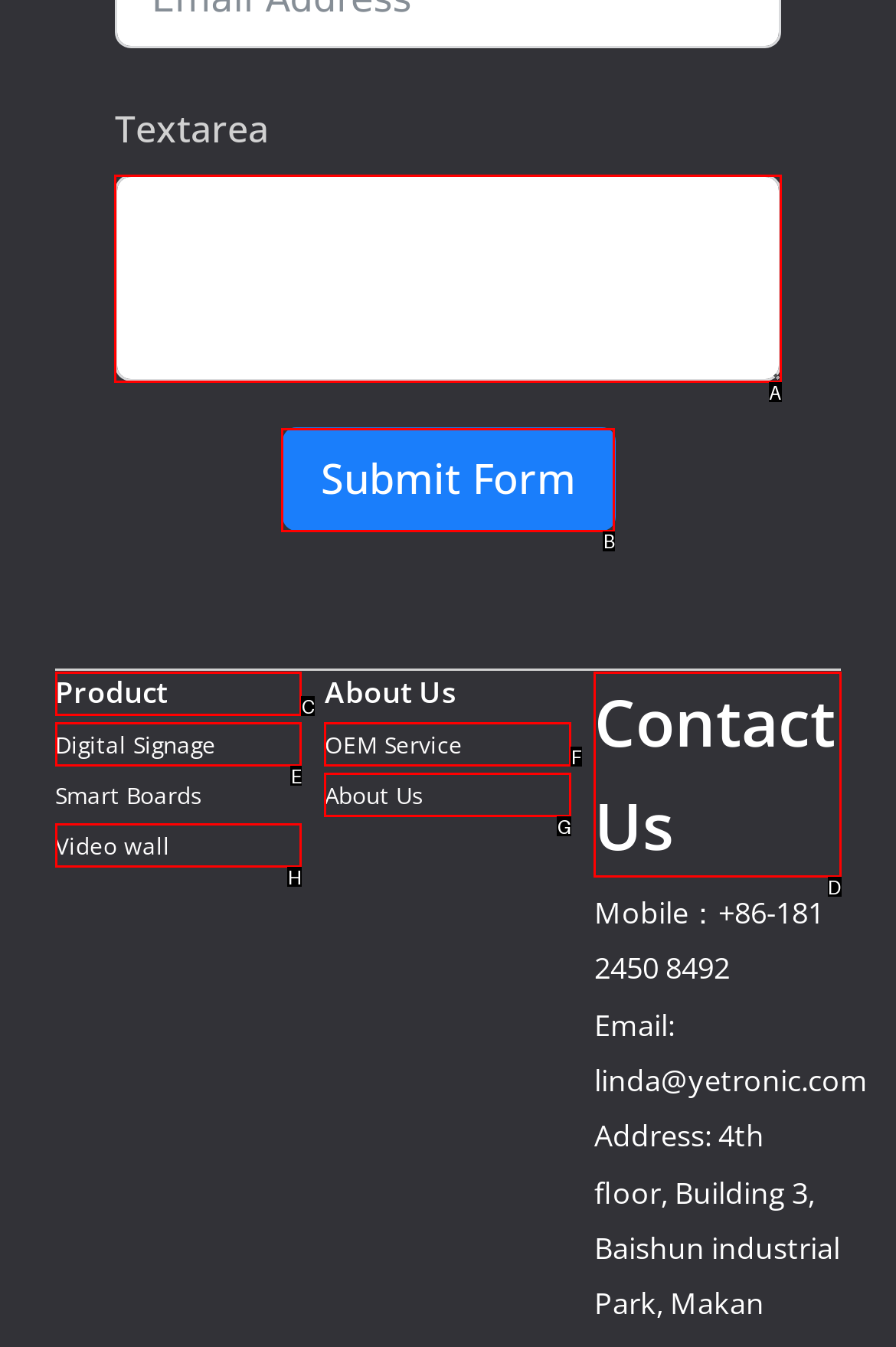Which UI element should you click on to achieve the following task: Enter text in the textarea? Provide the letter of the correct option.

A